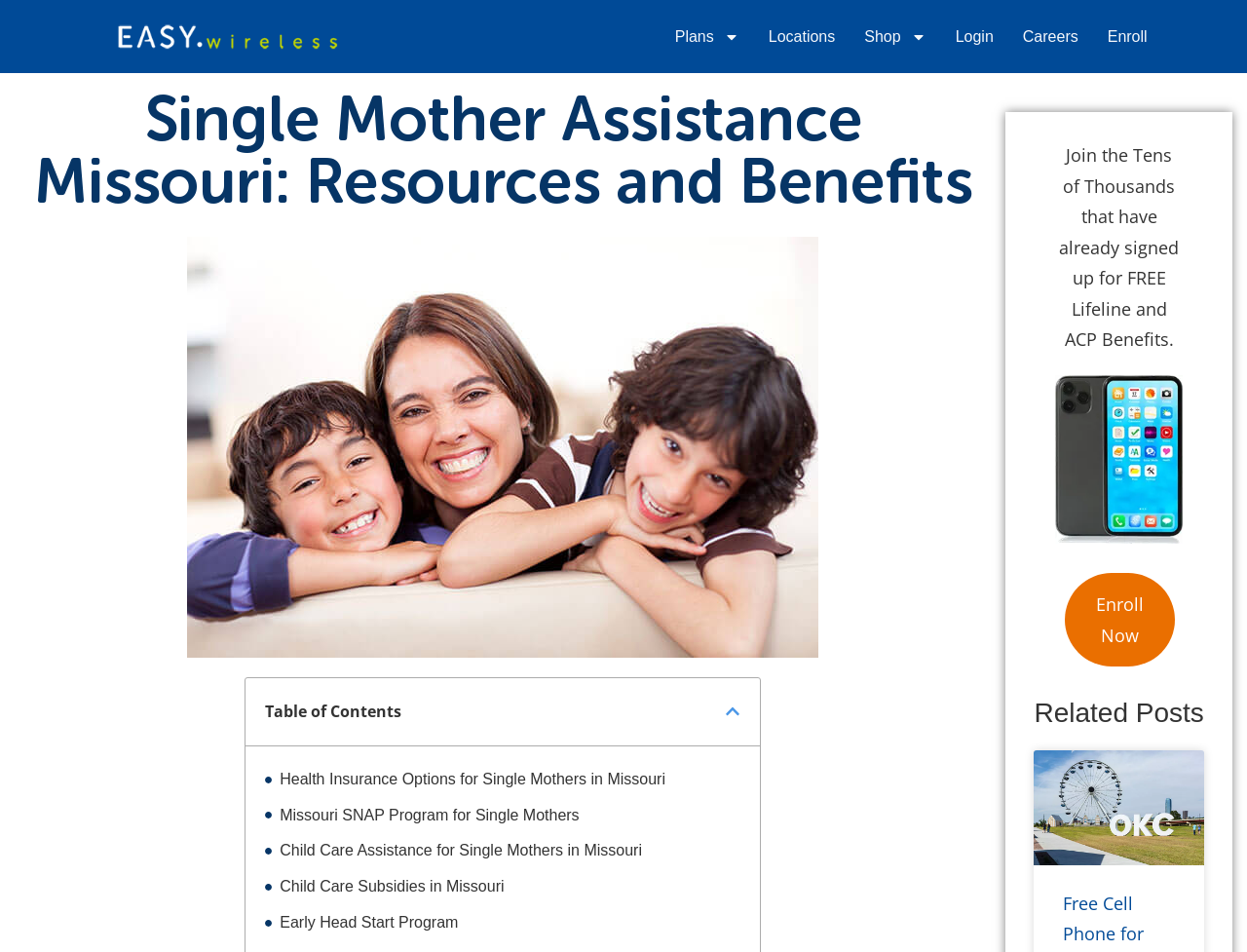Determine the bounding box coordinates (top-left x, top-left y, bottom-right x, bottom-right y) of the UI element described in the following text: Early Head Start Program

[0.224, 0.955, 0.368, 0.984]